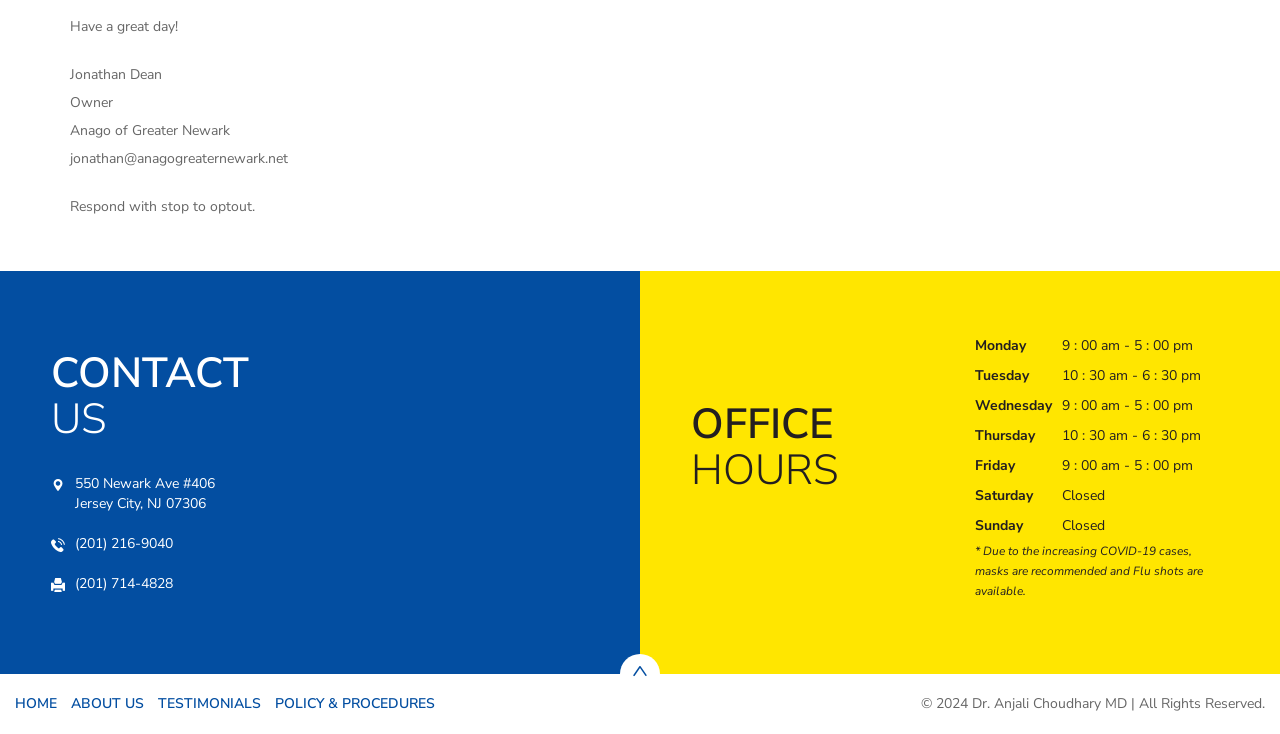Find and provide the bounding box coordinates for the UI element described here: "Home". The coordinates should be given as four float numbers between 0 and 1: [left, top, right, bottom].

[0.012, 0.945, 0.045, 0.971]